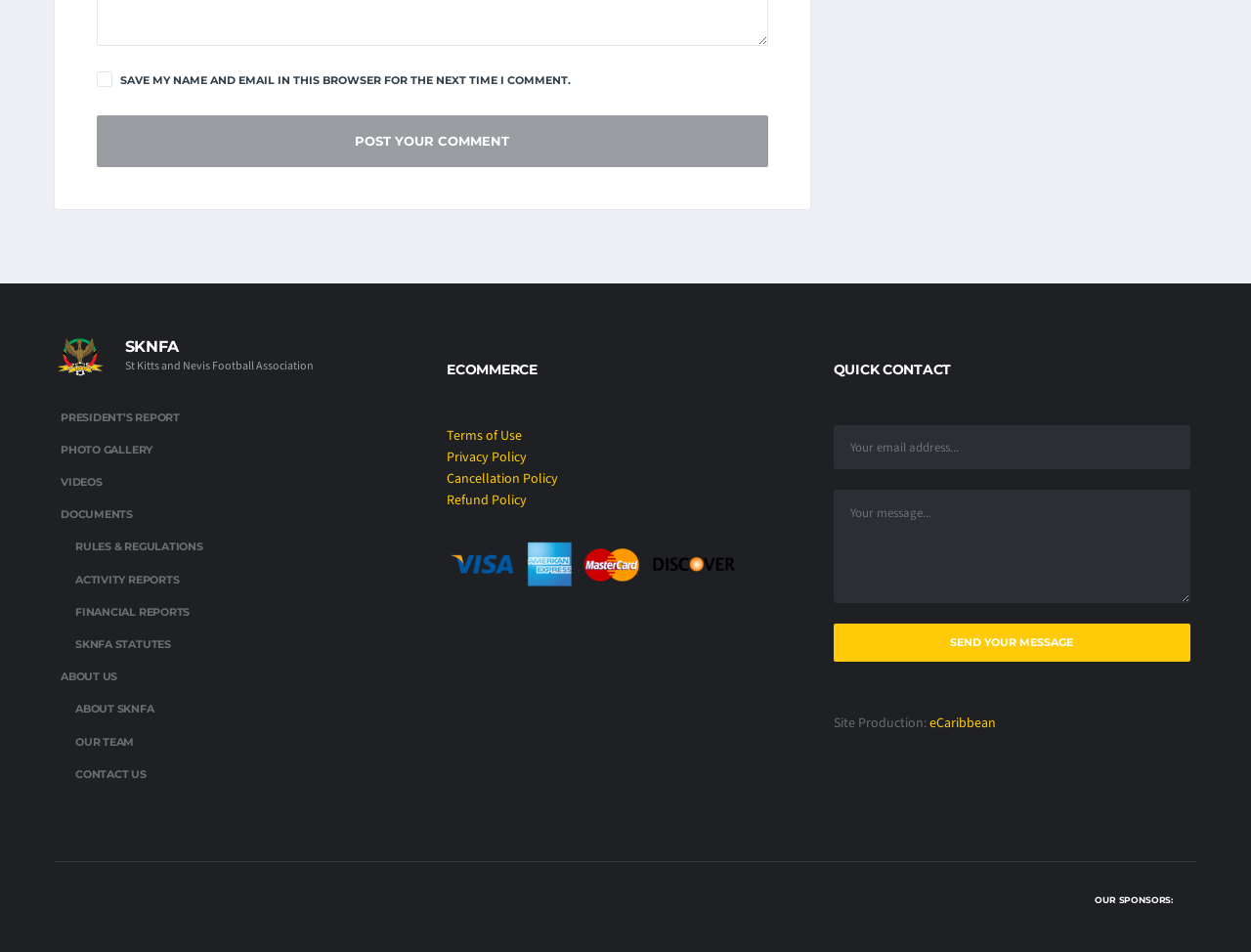Pinpoint the bounding box coordinates of the area that must be clicked to complete this instruction: "View Holy Land Gifts".

None